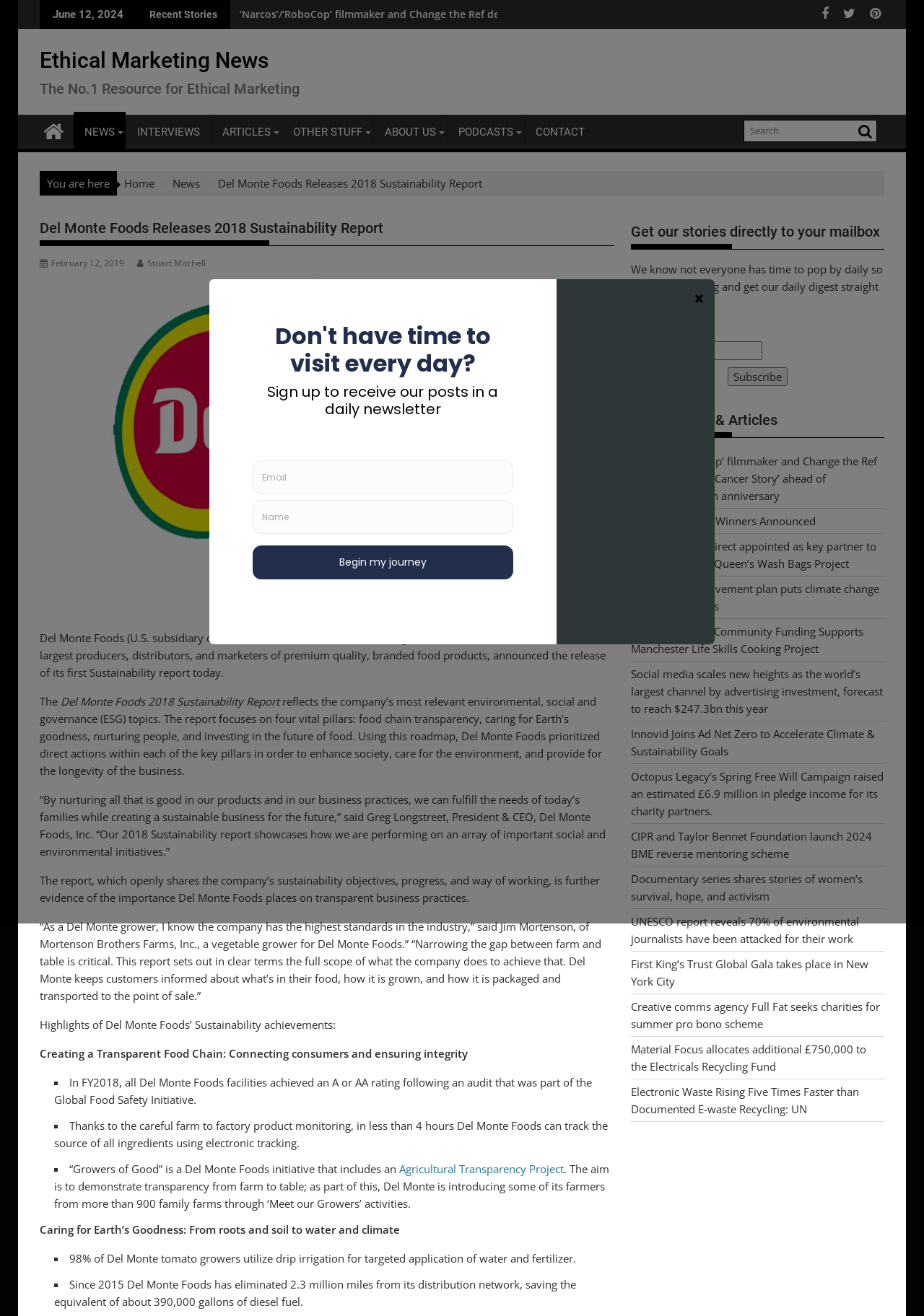Generate a thorough description of the webpage.

The webpage is about Del Monte Foods, a leading producer, distributor, and marketer of premium quality, branded food products. At the top of the page, there is a date "June 12, 2024" and a heading "Recent Stories". Below this, there are several links to news articles, including "‘Narcos’/‘RoboCop’ filmmaker and Change the Ref debut ‘American Cancer Story’ ahead of Columbine’s 25th anniversary" and "2024 Grand Clio Winners Announced".

On the top right side of the page, there are several icons, including a search button and links to social media platforms. Below this, there is a navigation menu with links to "NEWS", "INTERVIEWS", "ARTICLES", "OTHER STUFF", "ABOUT US", "PODCASTS", and "CONTACT".

The main content of the page is an article about Del Monte Foods releasing its 2018 Sustainability Report. The article is divided into sections, including "Del Monte Foods Releases 2018 Sustainability Report", "Creating a Transparent Food Chain", "Caring for Earth’s Goodness", and "Highlights of Del Monte Foods’ Sustainability achievements". The article discusses the company's efforts to prioritize direct actions within each of the key pillars in order to enhance society, care for the environment, and provide for the longevity of the business.

On the right side of the page, there is a section titled "Get our stories directly to your mailbox" where users can enter their email address to subscribe to a newsletter. Below this, there is a section titled "Latest News & Articles" with links to several news articles.

At the bottom of the page, there are several more links to news articles, including "Charity In Kind Direct appointed as key partner to Her Majesty The Queen’s Wash Bags Project" and "UNESCO report reveals 70% of environmental journalists have been attacked for their work".